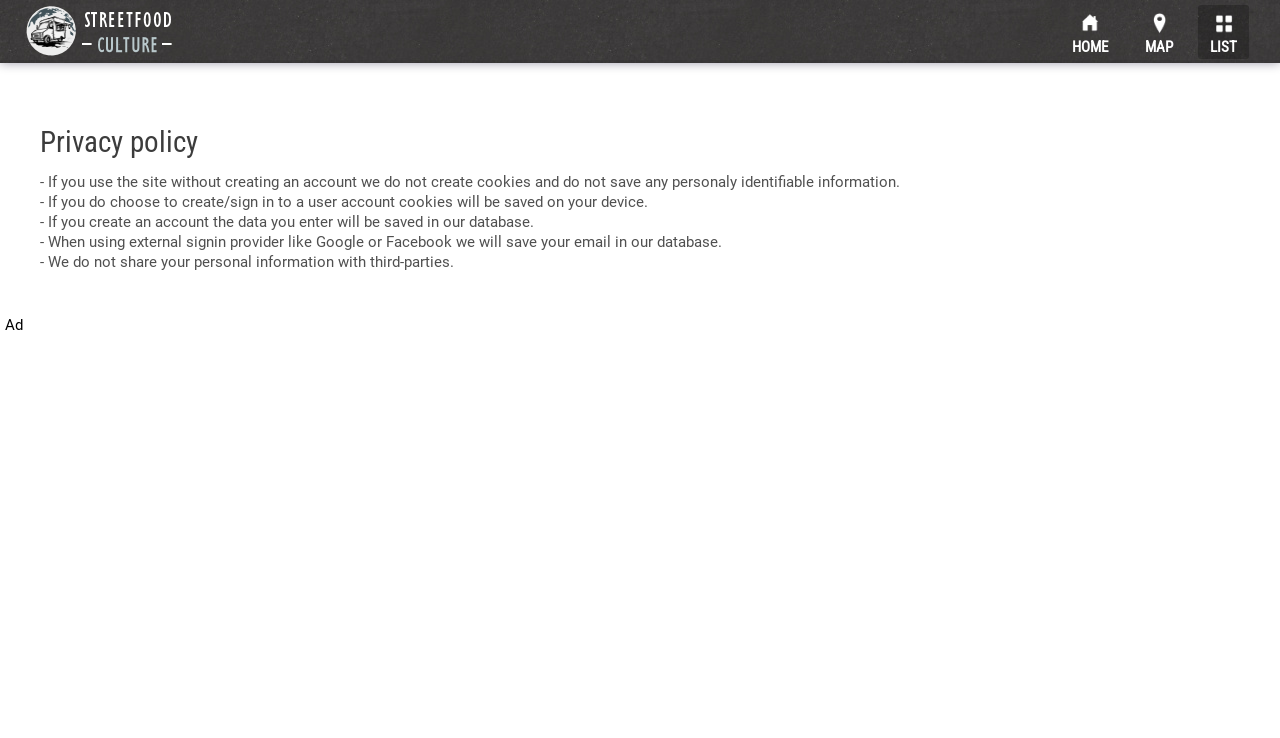What type of signin providers are mentioned on the webpage?
By examining the image, provide a one-word or phrase answer.

Google or Facebook